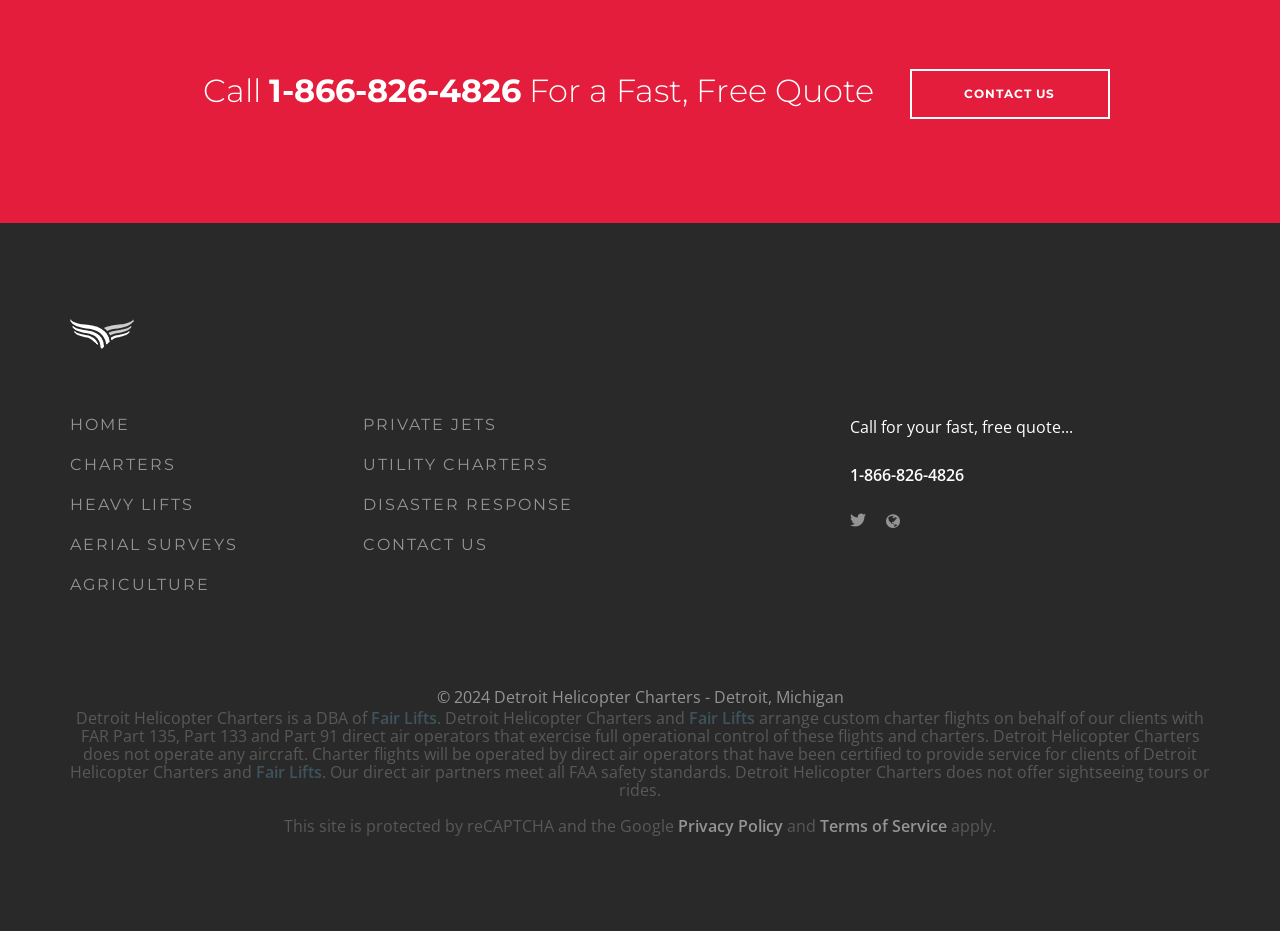Return the bounding box coordinates of the UI element that corresponds to this description: "title="Detroit Helicopter Charters"". The coordinates must be given as four float numbers in the range of 0 and 1, [left, top, right, bottom].

[0.055, 0.345, 0.152, 0.369]